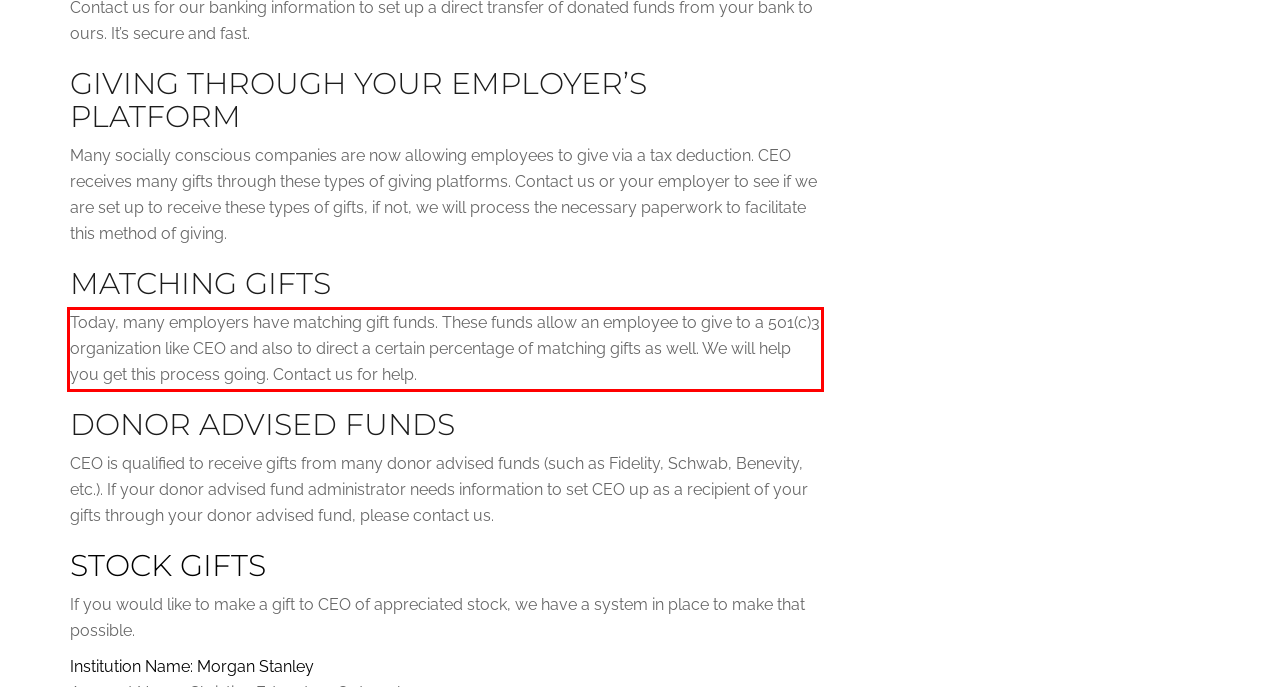Please analyze the screenshot of a webpage and extract the text content within the red bounding box using OCR.

Today, many employers have matching gift funds. These funds allow an employee to give to a 501(c)3 organization like CEO and also to direct a certain percentage of matching gifts as well. We will help you get this process going. Contact us for help.